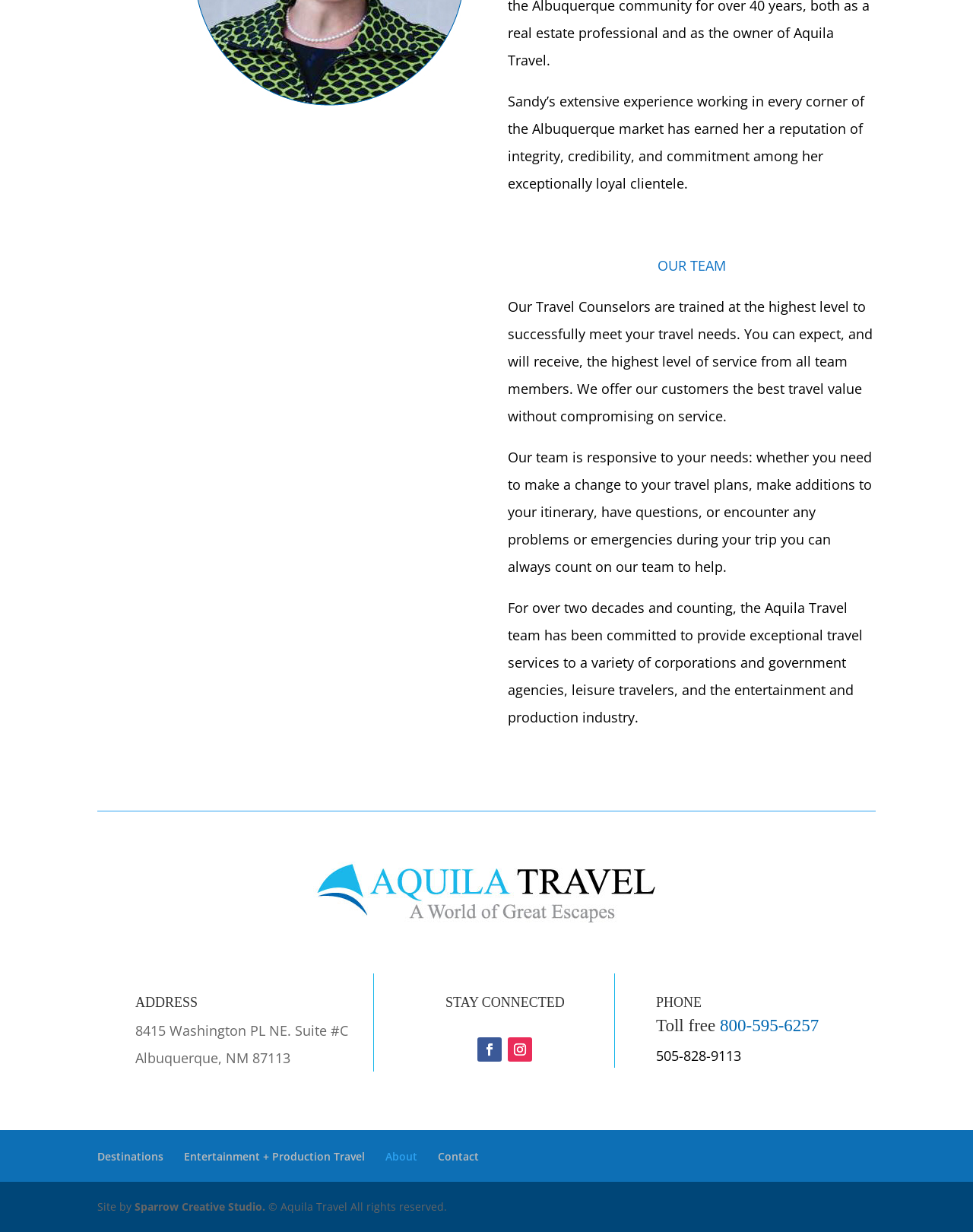What is the name of the company that designed the website? Refer to the image and provide a one-word or short phrase answer.

Sparrow Creative Studio